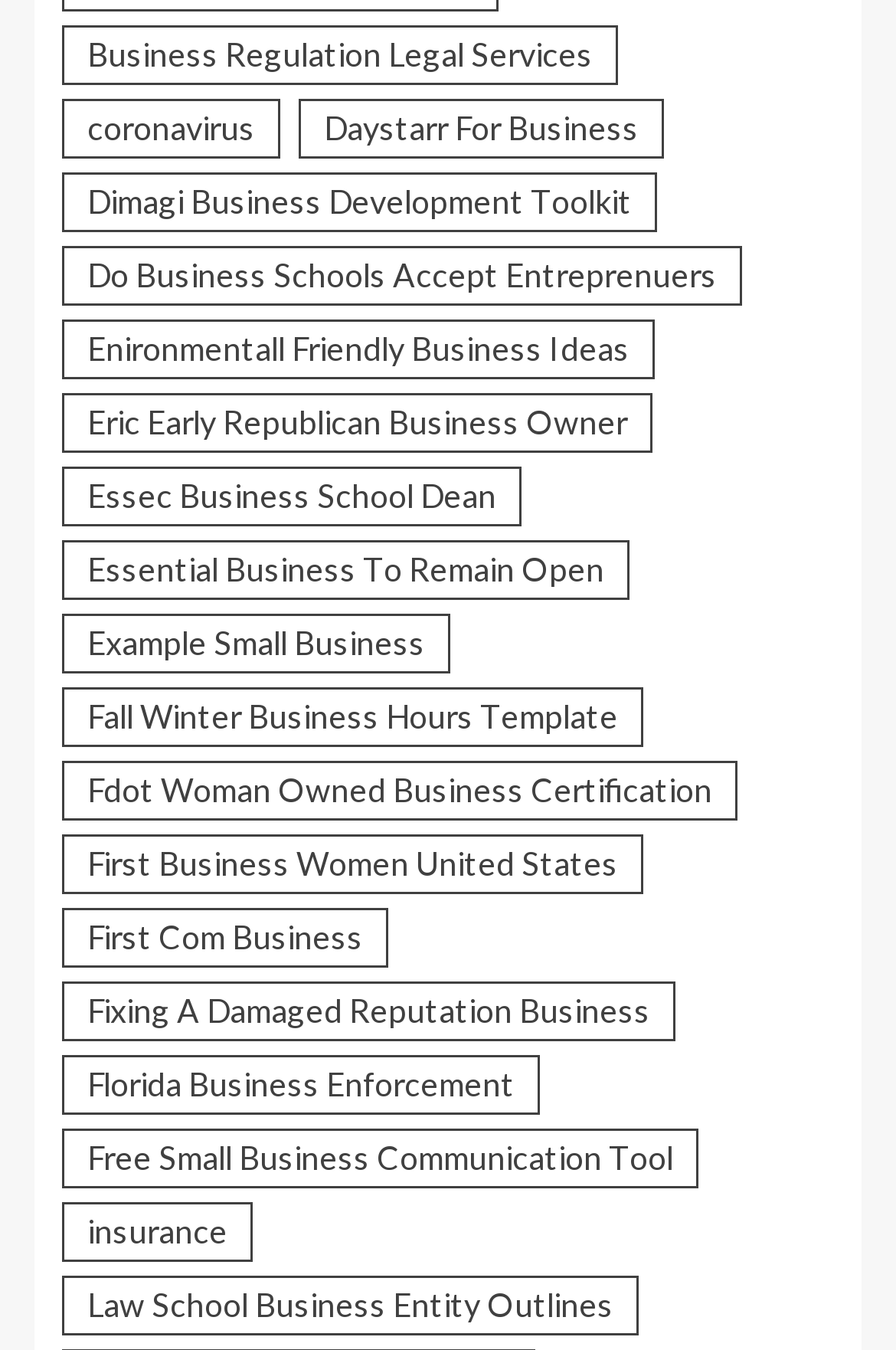Locate and provide the bounding box coordinates for the HTML element that matches this description: "Daystarr For Business".

[0.333, 0.074, 0.741, 0.118]